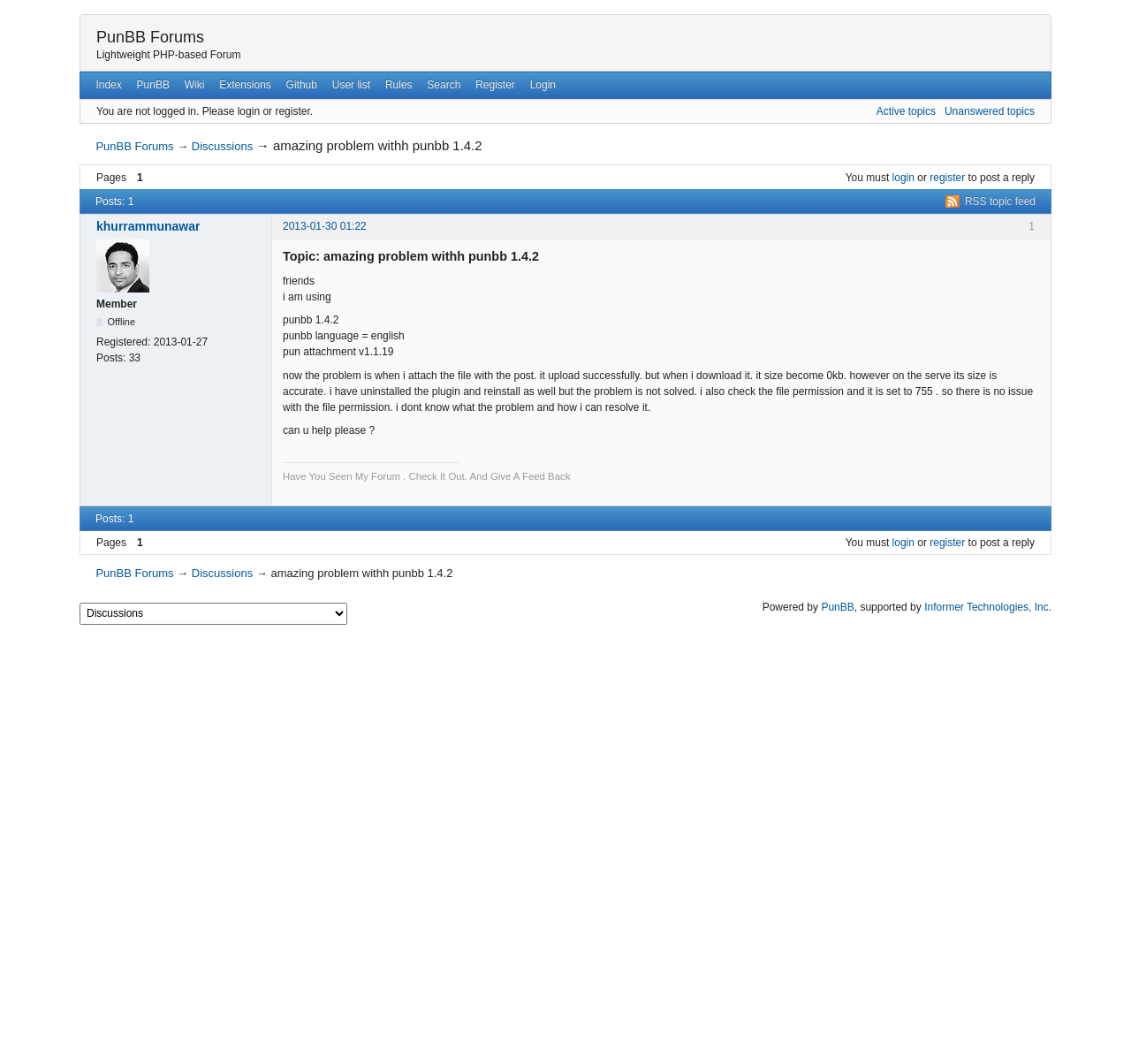Based on the image, give a detailed response to the question: How many posts are there in the topic?

The number of posts in the topic can be found in the heading 'Posts: 1' which is located above the topic description.